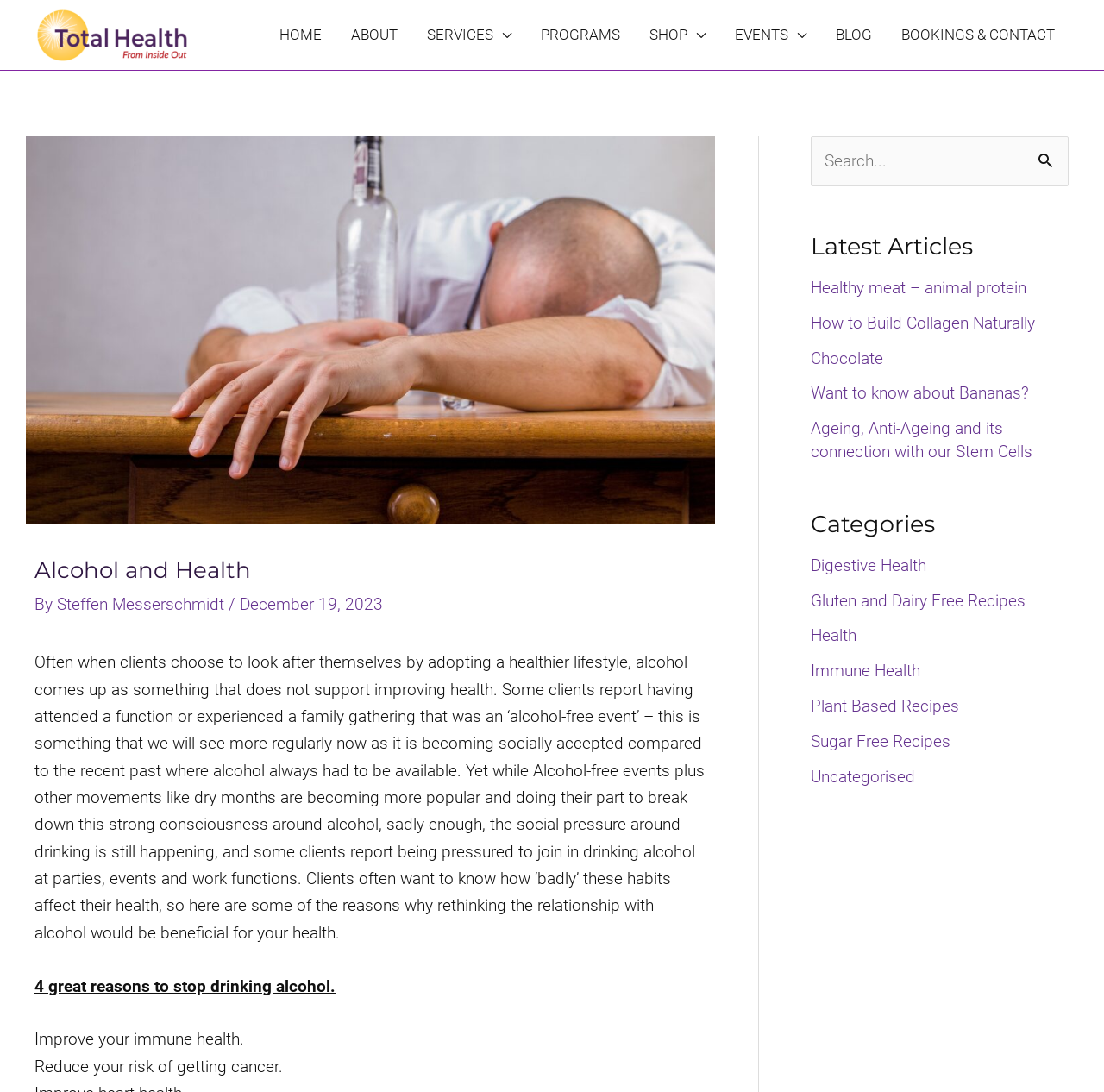Could you specify the bounding box coordinates for the clickable section to complete the following instruction: "Browse the 'Categories' section"?

[0.734, 0.466, 0.968, 0.493]